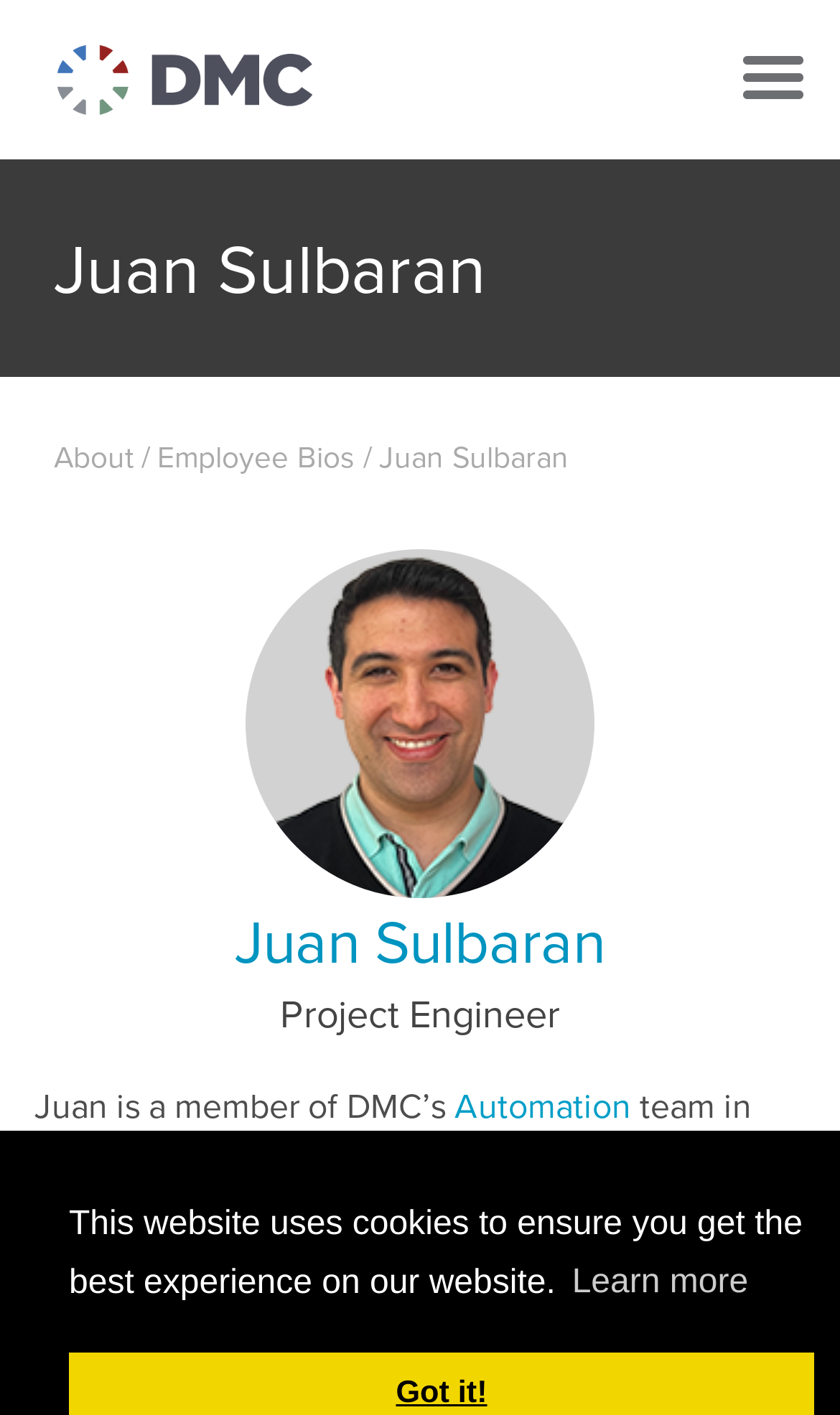Use a single word or phrase to answer the following:
What is the name of the person on this webpage?

Juan Sulbaran